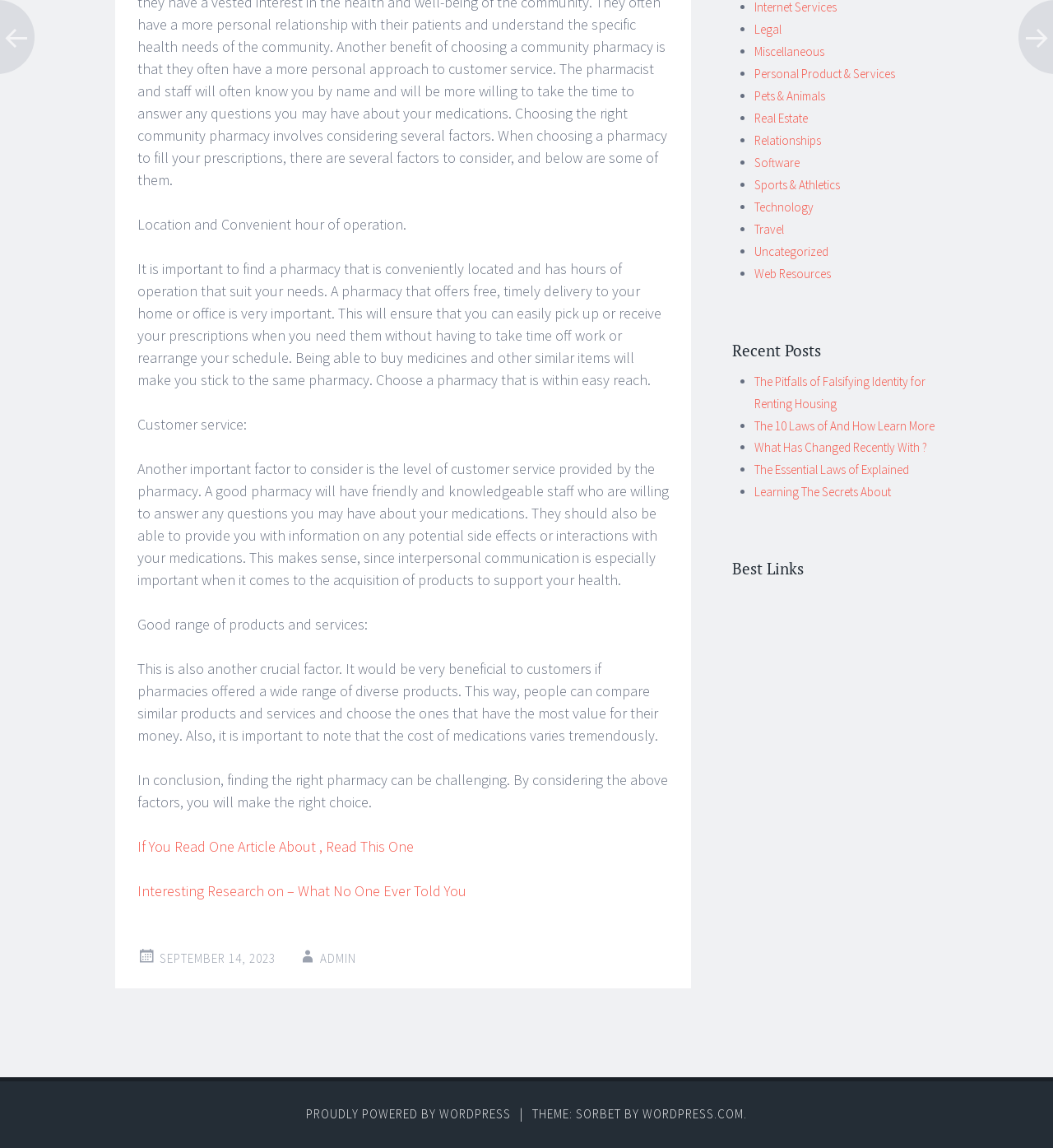Based on the element description: "Chronic Pain", identify the bounding box coordinates for this UI element. The coordinates must be four float numbers between 0 and 1, listed as [left, top, right, bottom].

None